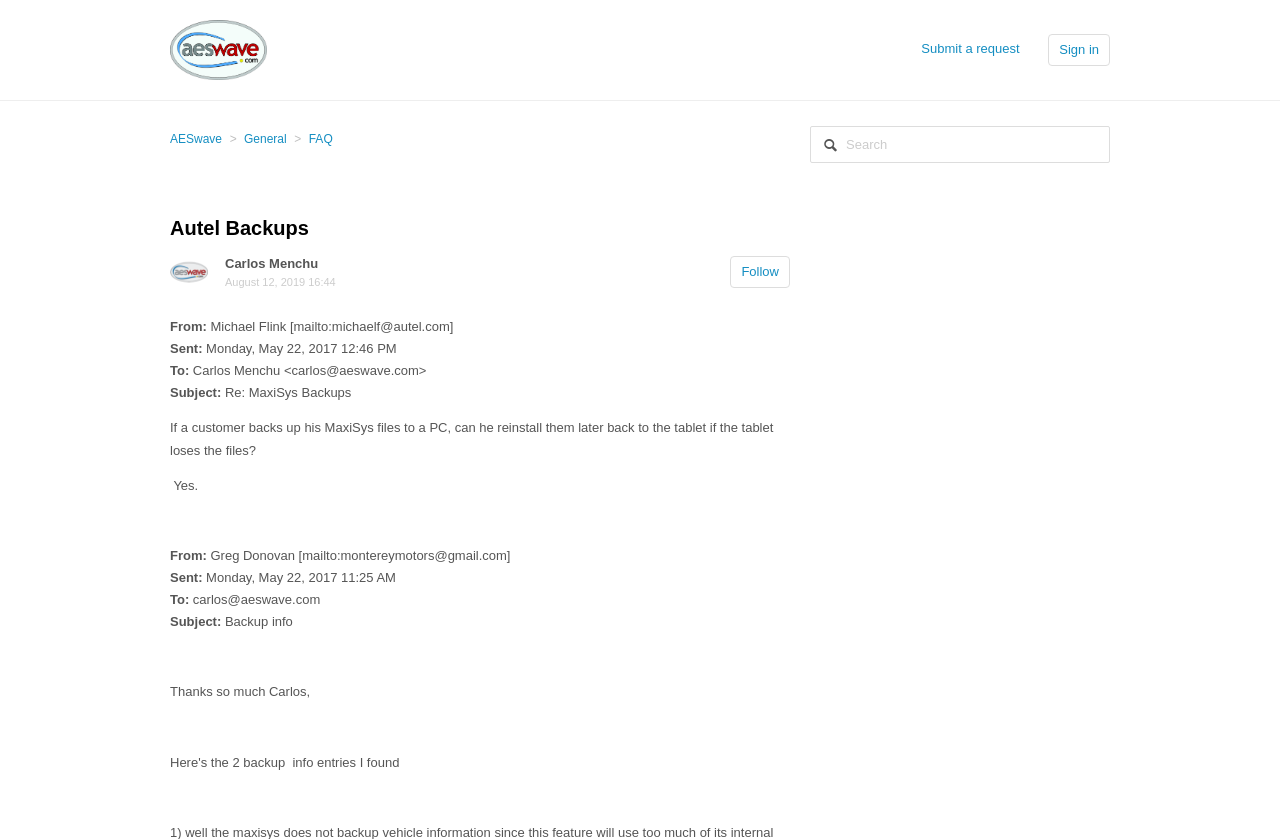Please mark the clickable region by giving the bounding box coordinates needed to complete this instruction: "Sign in with the 'Sign in' button".

[0.819, 0.041, 0.867, 0.078]